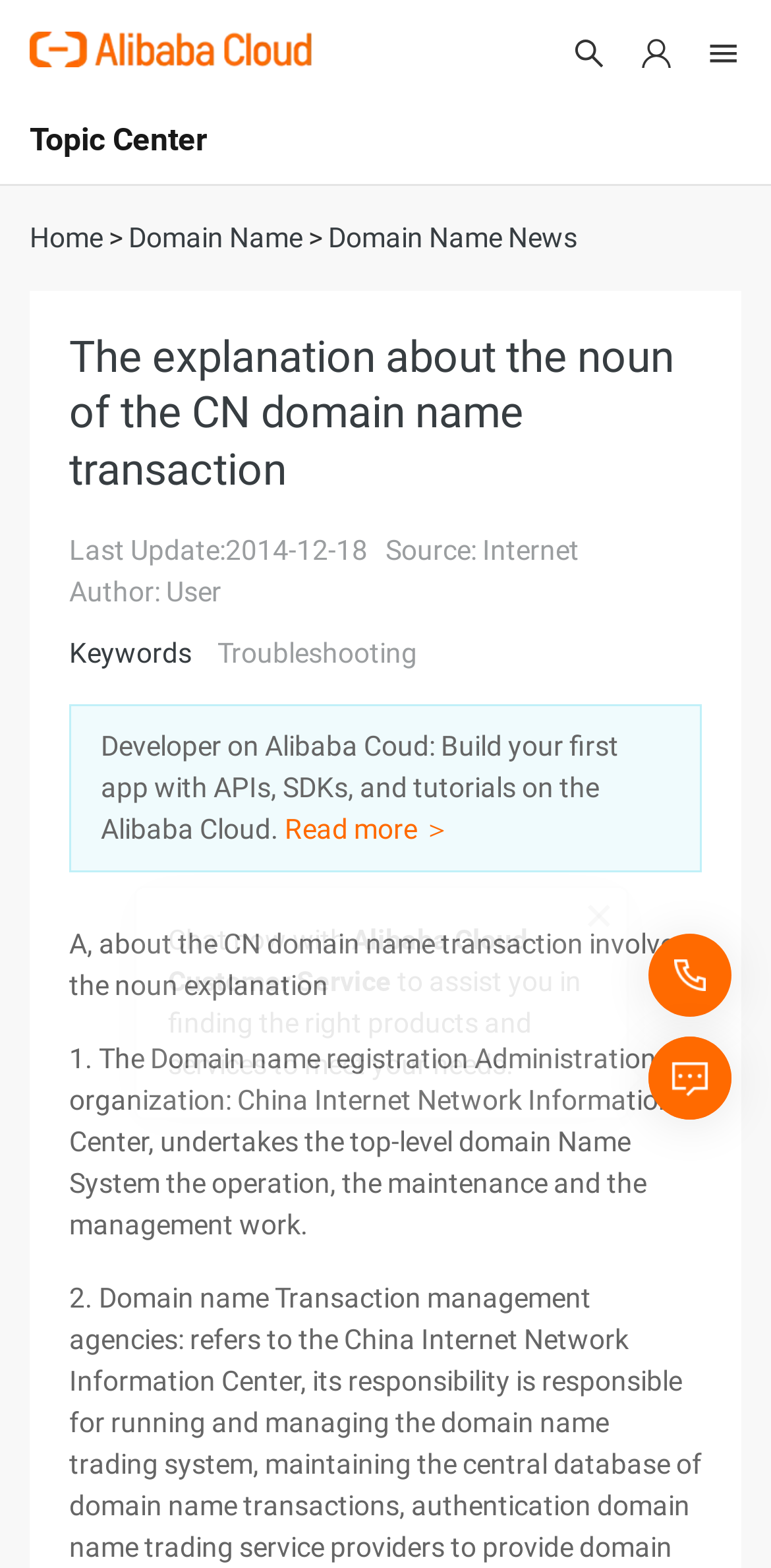Given the description Read more ＞, predict the bounding box coordinates of the UI element. Ensure the coordinates are in the format (top-left x, top-left y, bottom-right x, bottom-right y) and all values are between 0 and 1.

[0.369, 0.518, 0.585, 0.538]